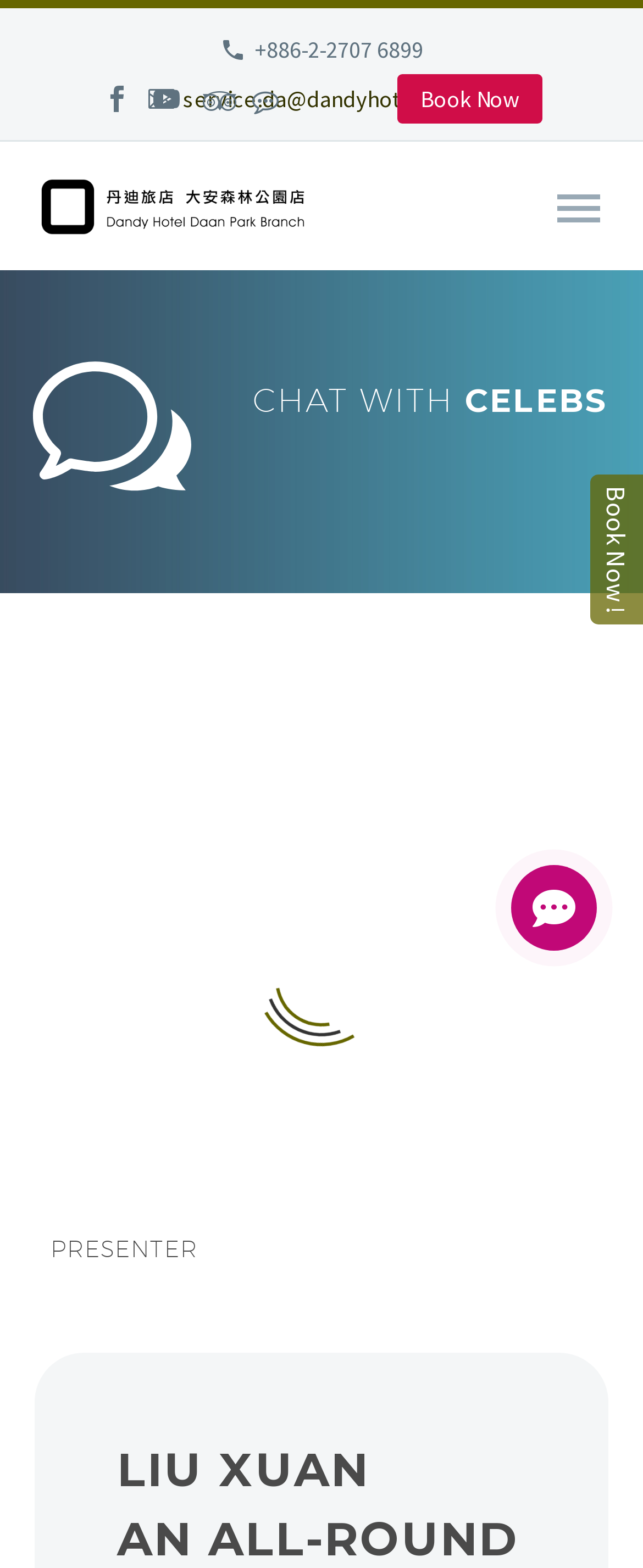What is the phone number to contact the hotel?
Please respond to the question with a detailed and well-explained answer.

I found the phone number by looking at the link element with the text '+886-2-2707 6899' which is located at the top of the webpage.